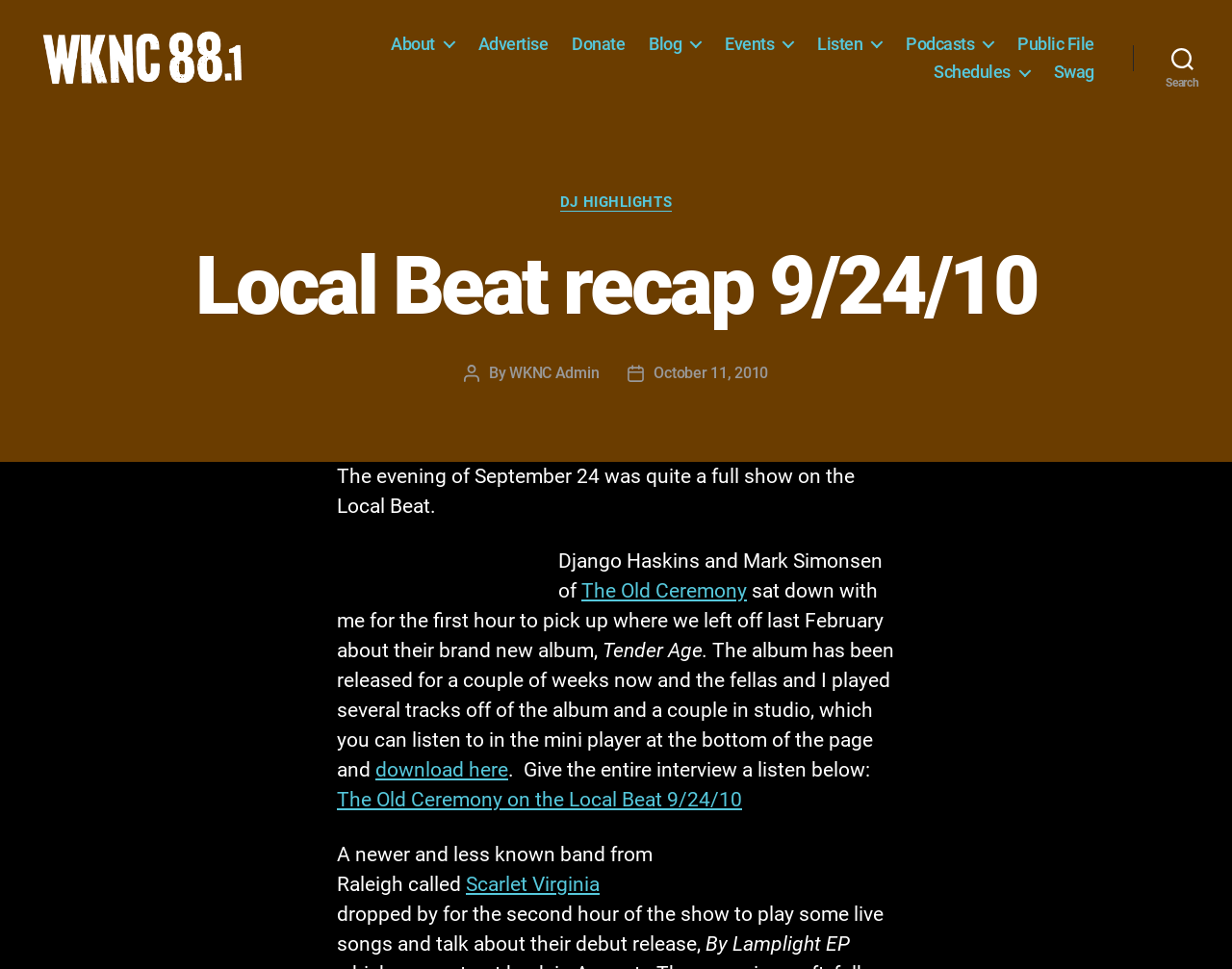Identify and provide the text content of the webpage's primary headline.

Local Beat recap 9/24/10